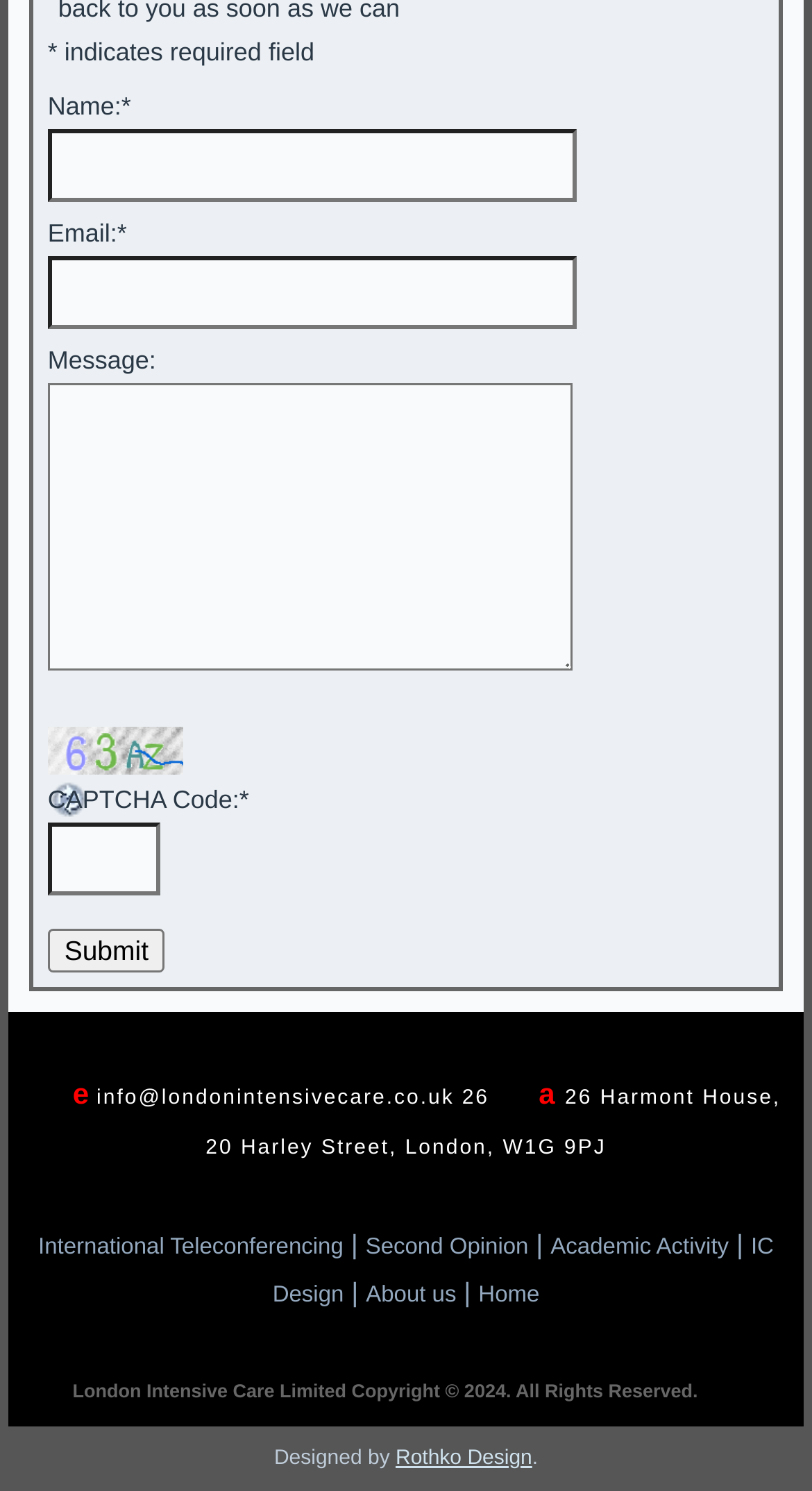Determine the bounding box coordinates for the element that should be clicked to follow this instruction: "Type your email". The coordinates should be given as four float numbers between 0 and 1, in the format [left, top, right, bottom].

[0.059, 0.172, 0.71, 0.221]